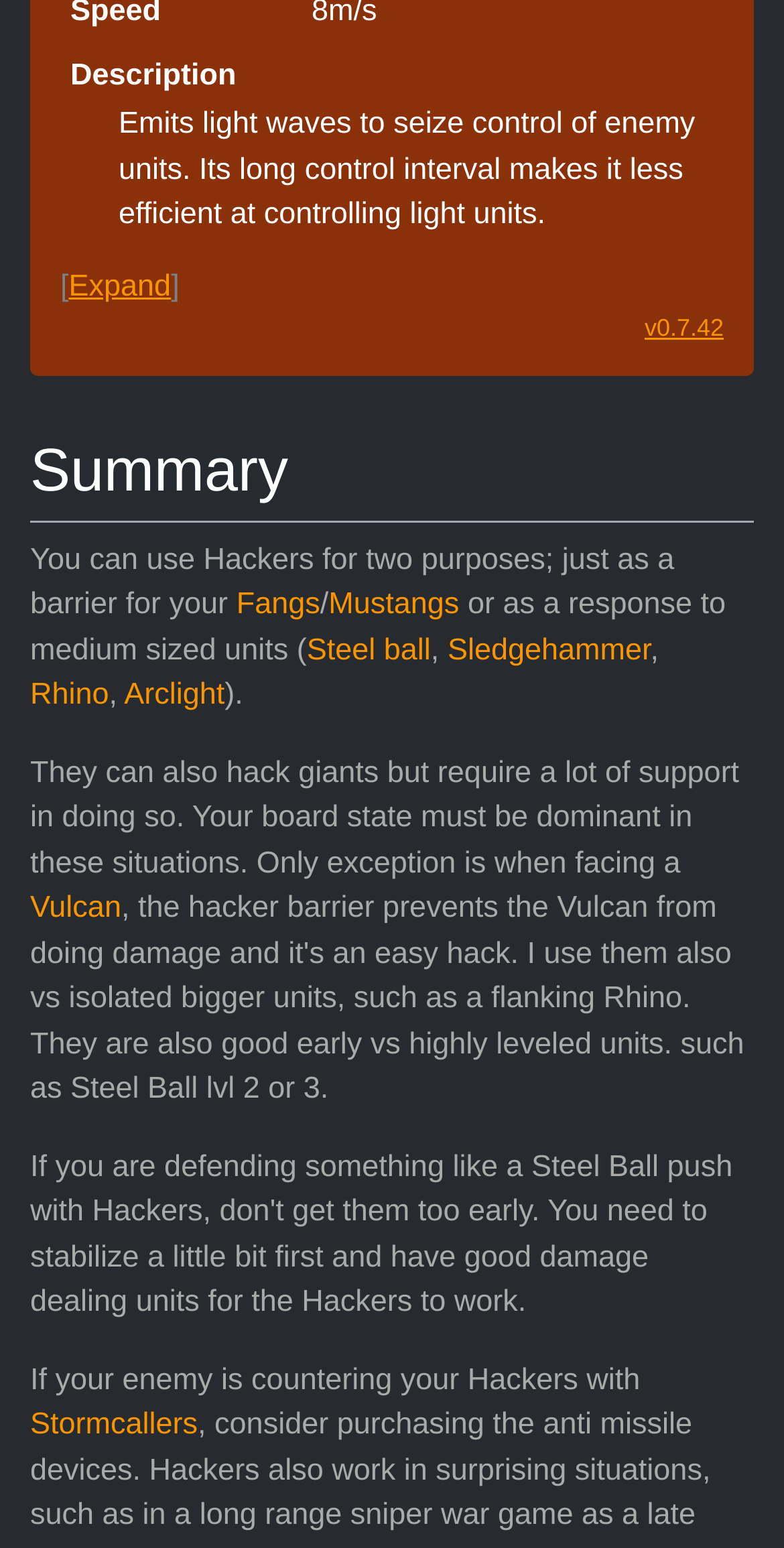What is the purpose of Hackers?
Examine the webpage screenshot and provide an in-depth answer to the question.

According to the webpage, Hackers can be used to seize control of enemy units, and they can also be used as a barrier or as a response to medium-sized units.